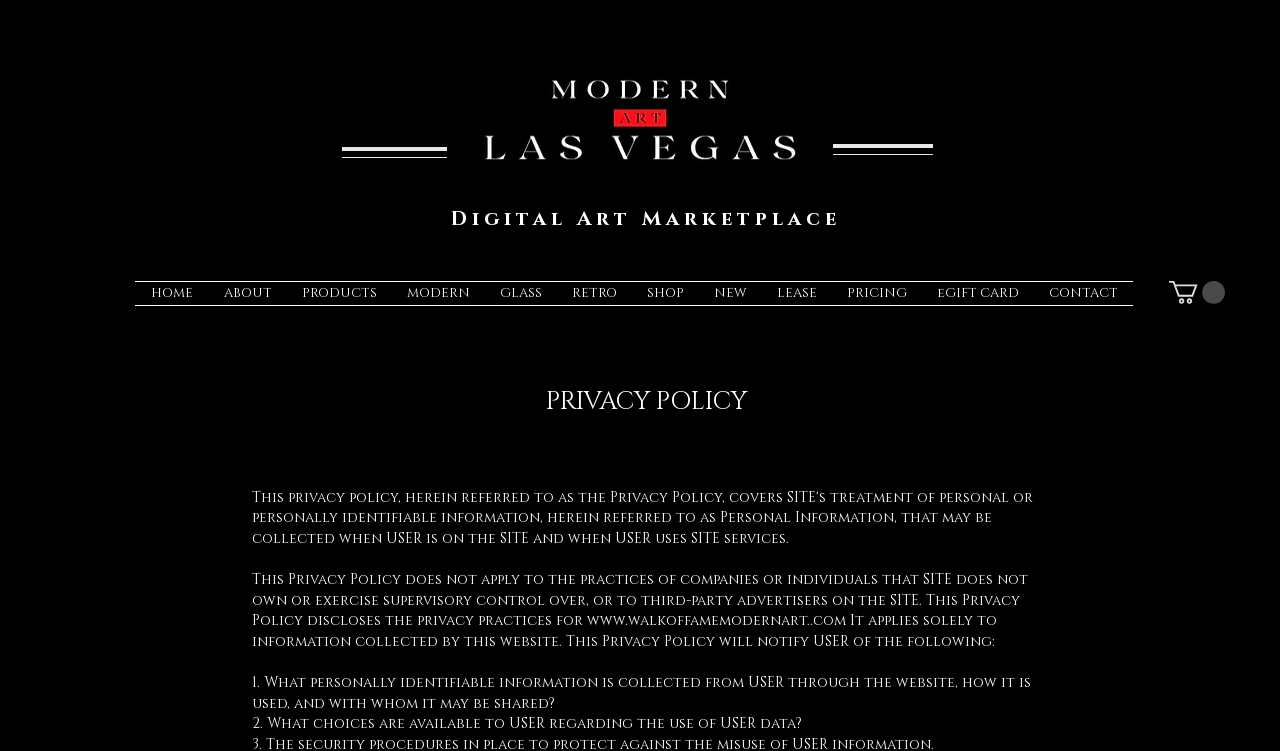What is the purpose of the website's privacy policy?
Based on the image content, provide your answer in one word or a short phrase.

To disclose privacy practices